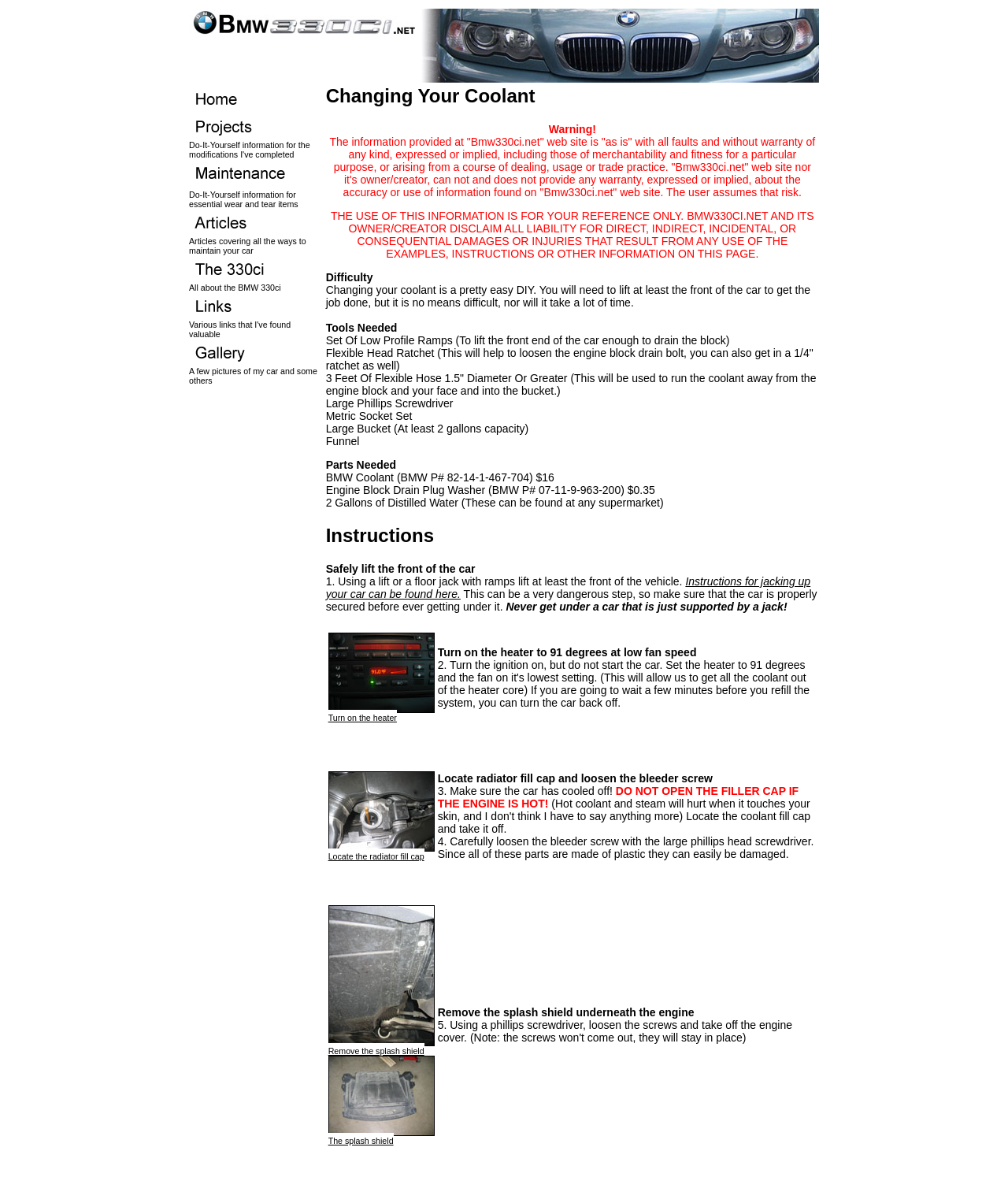Find the bounding box coordinates for the UI element whose description is: "The splash shield". The coordinates should be four float numbers between 0 and 1, in the format [left, top, right, bottom].

[0.326, 0.956, 0.431, 0.974]